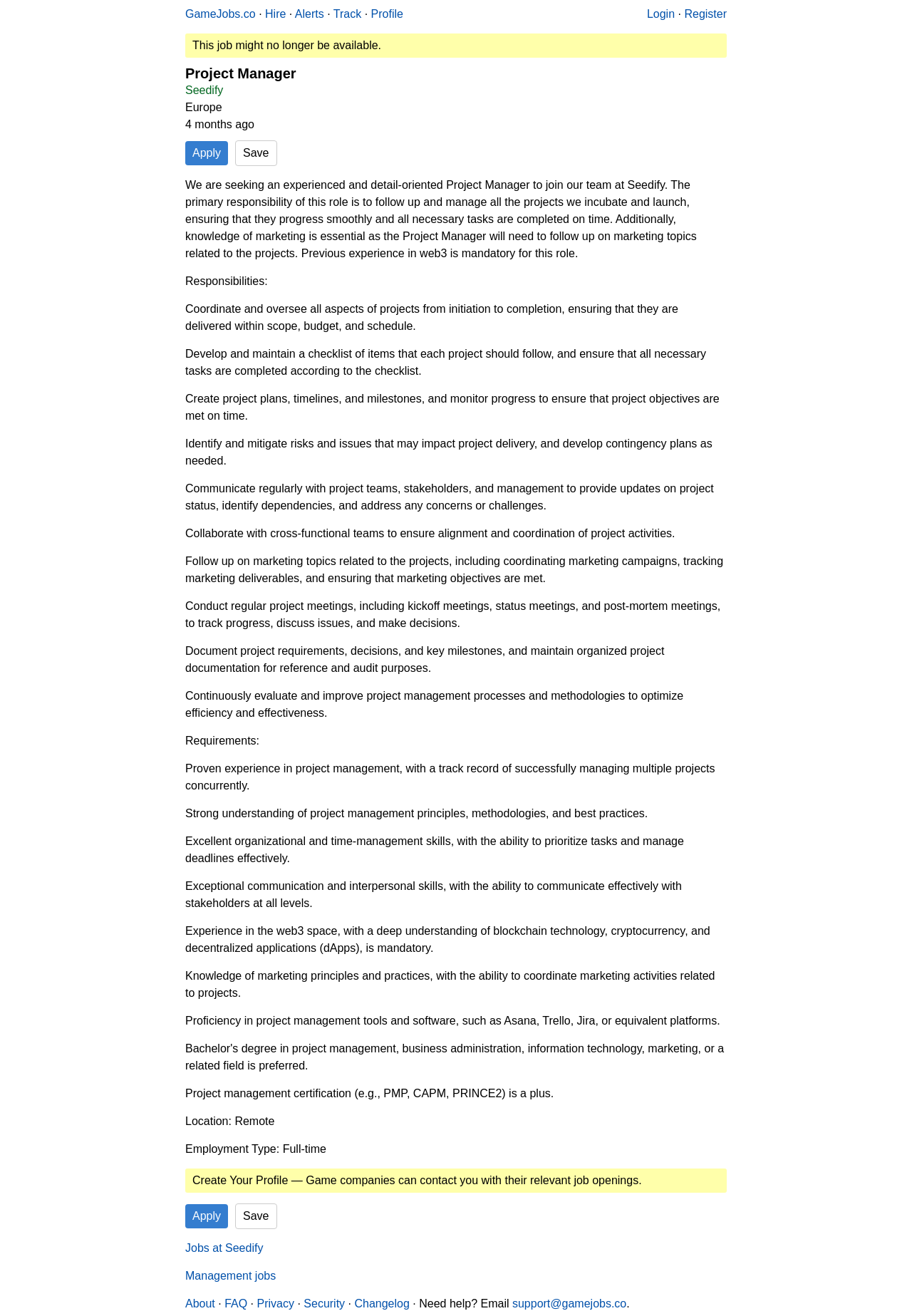Provide a one-word or short-phrase answer to the question:
What is the employment type of the job?

Full-time